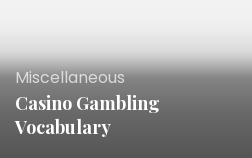What is the category of the topic?
Can you provide a detailed and comprehensive answer to the question?

The word 'Miscellaneous' is presented in a smaller, subtler font above the main title, suggesting a broader category of related topics that the section belongs to.